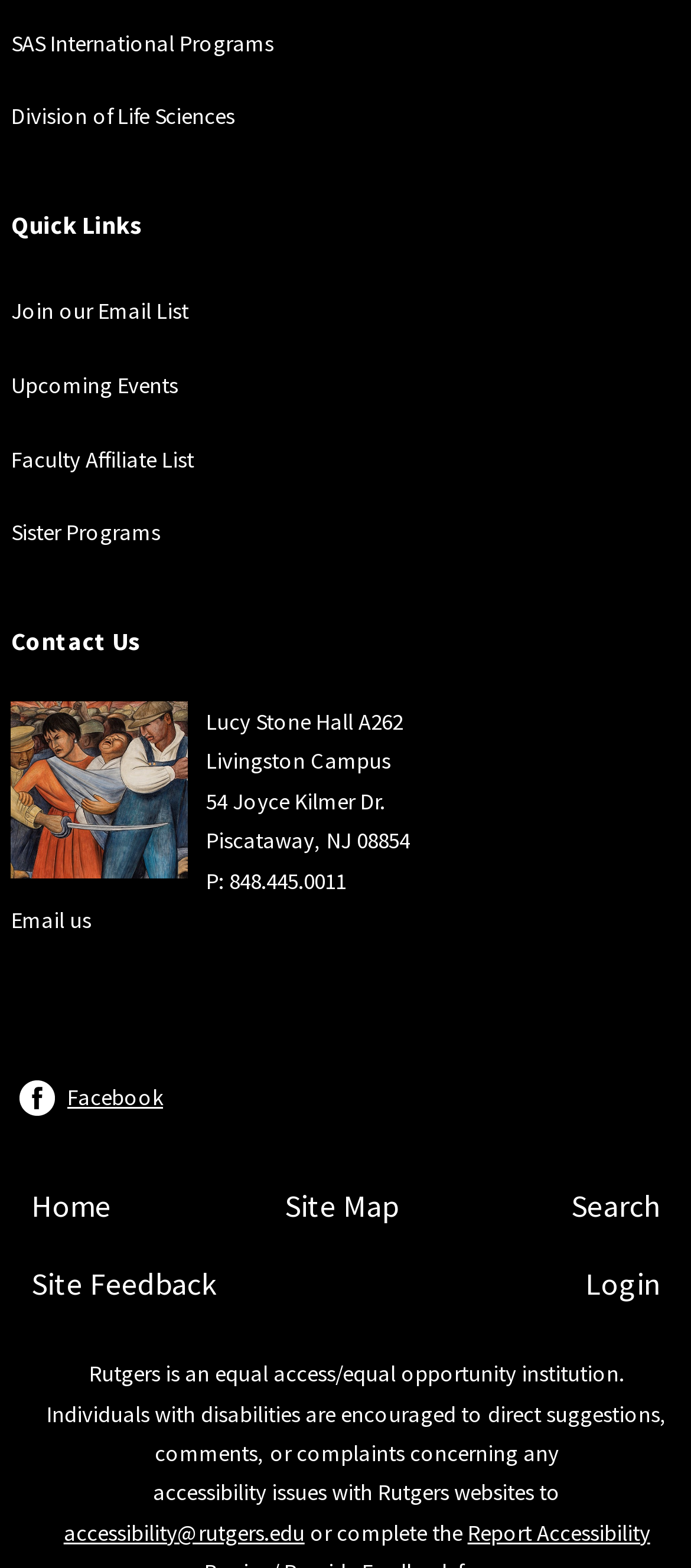Show the bounding box coordinates for the HTML element as described: "FAQs".

None